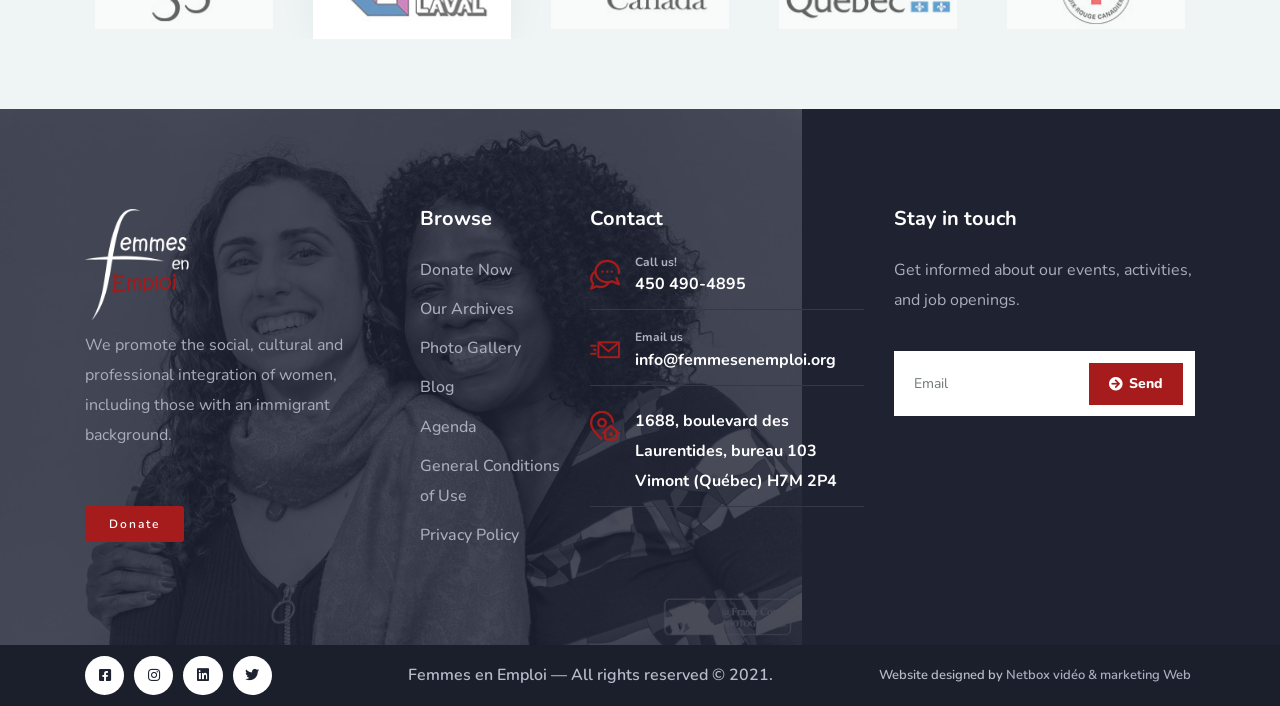Identify and provide the bounding box coordinates of the UI element described: "Donate". The coordinates should be formatted as [left, top, right, bottom], with each number being a float between 0 and 1.

[0.066, 0.717, 0.144, 0.768]